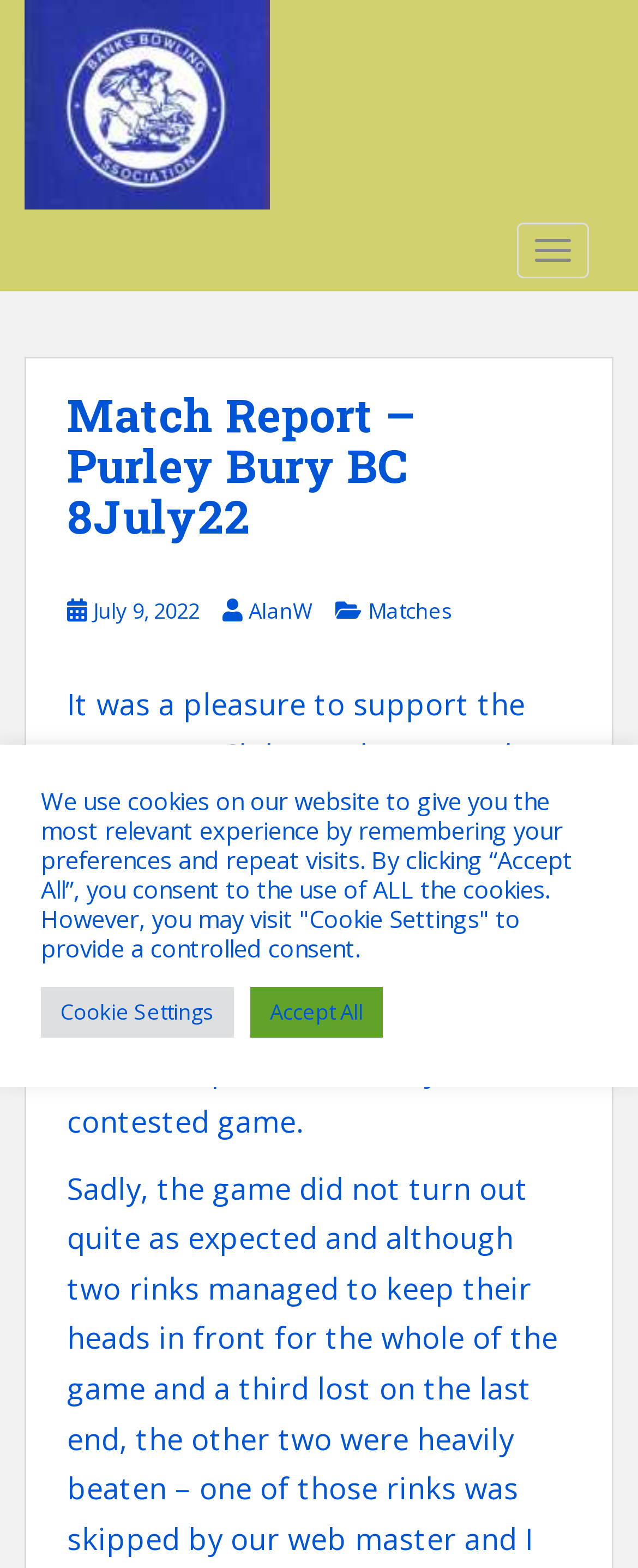Determine the main heading text of the webpage.

Match Report – Purley Bury BC 8July22